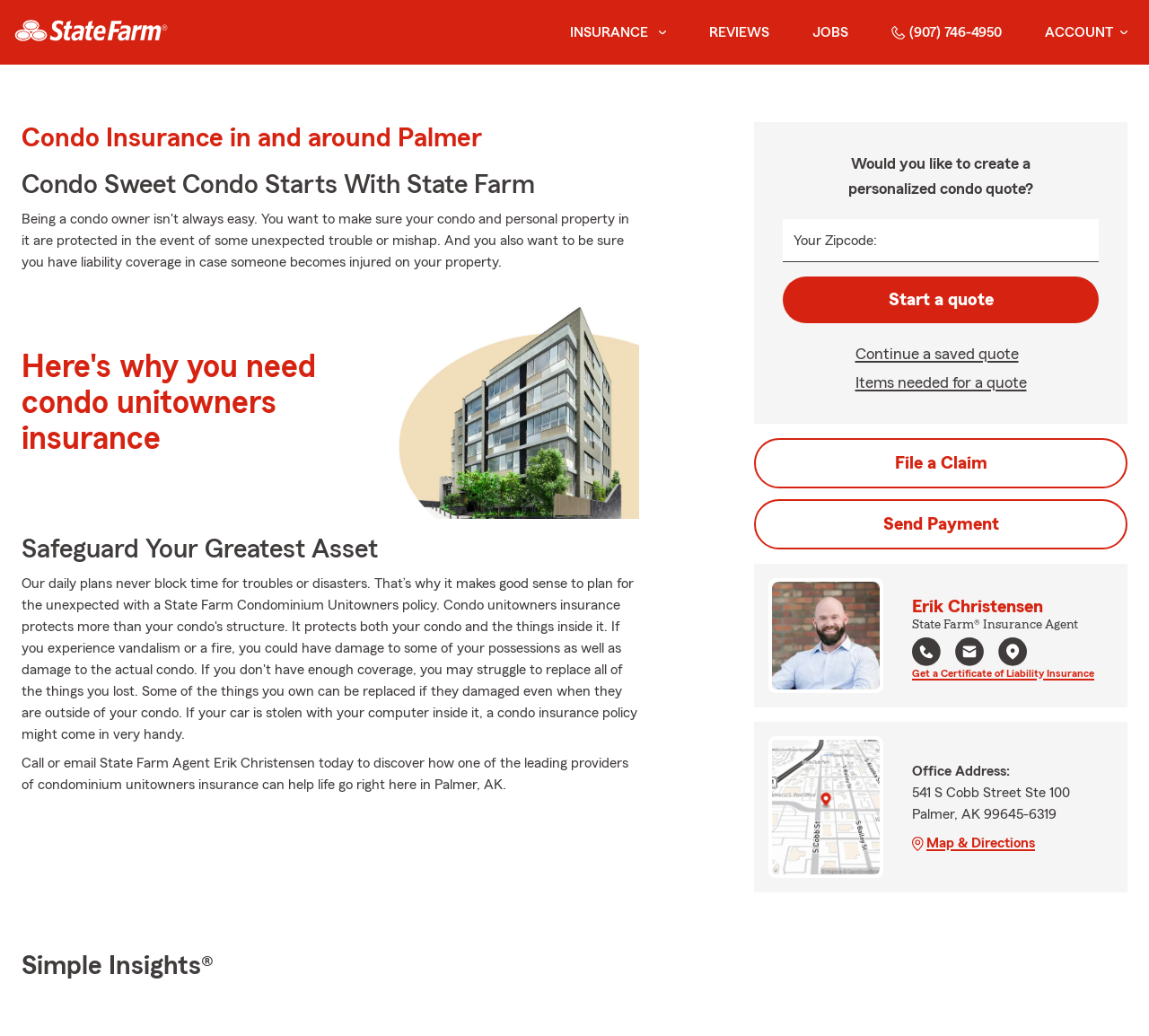Please give a one-word or short phrase response to the following question: 
What is the address of the agent's office?

541 S Cobb Street Ste 100, Palmer, AK 99645-6319